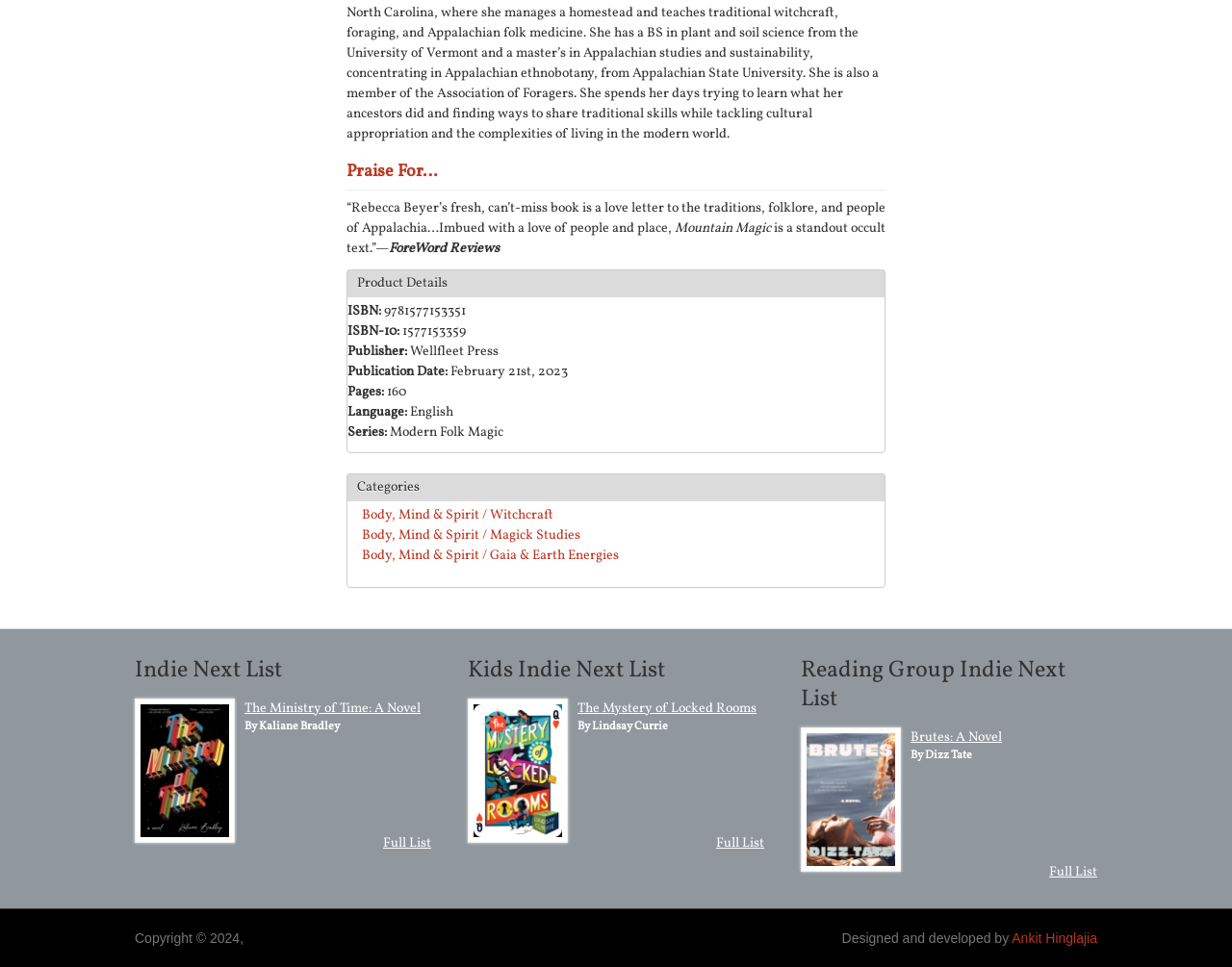Please provide the bounding box coordinates for the element that needs to be clicked to perform the following instruction: "View book details of 'Mountain Magic'". The coordinates should be given as four float numbers between 0 and 1, i.e., [left, top, right, bottom].

[0.548, 0.227, 0.628, 0.246]